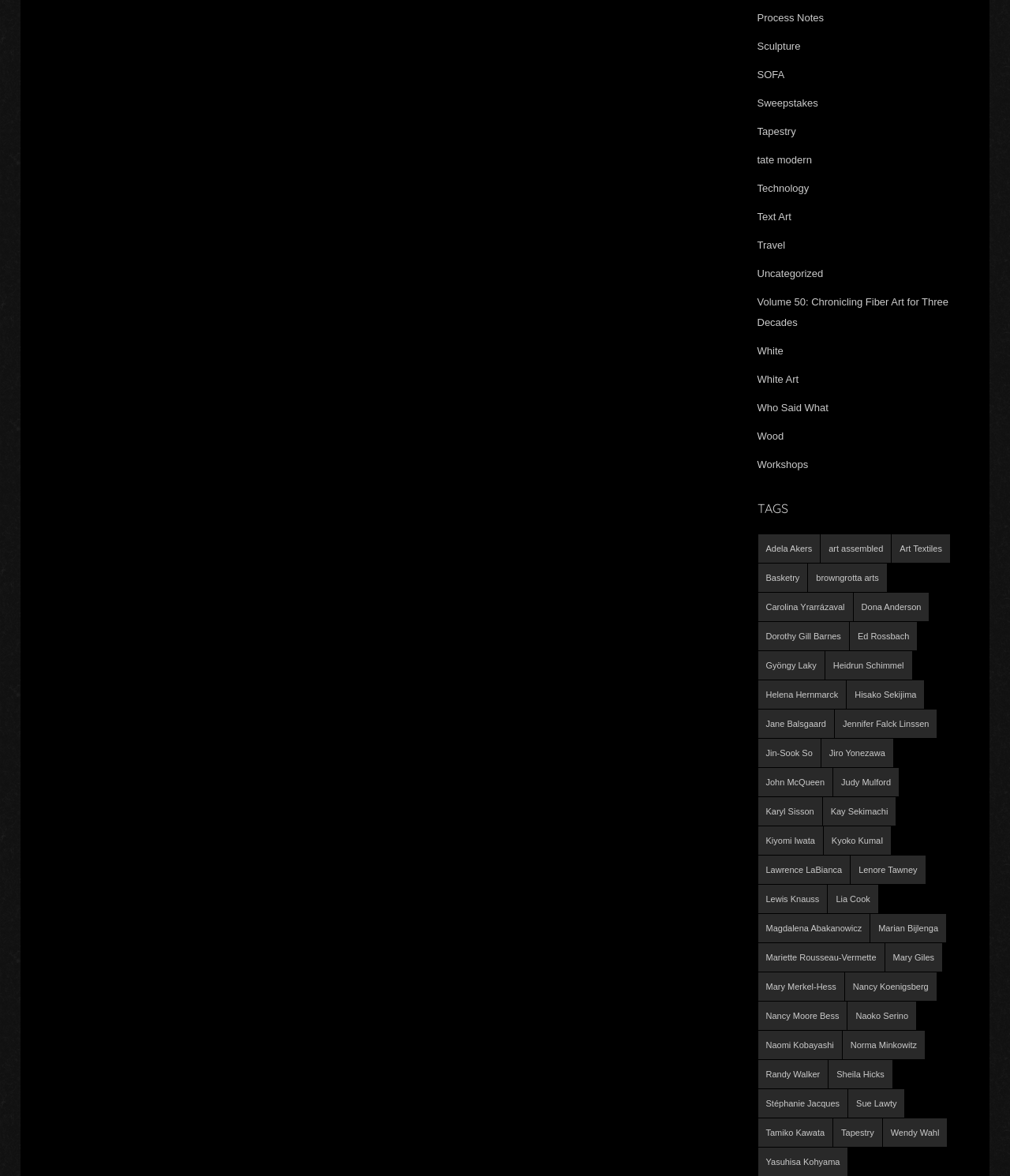Provide a one-word or brief phrase answer to the question:
How many tags are listed on this webpage?

60